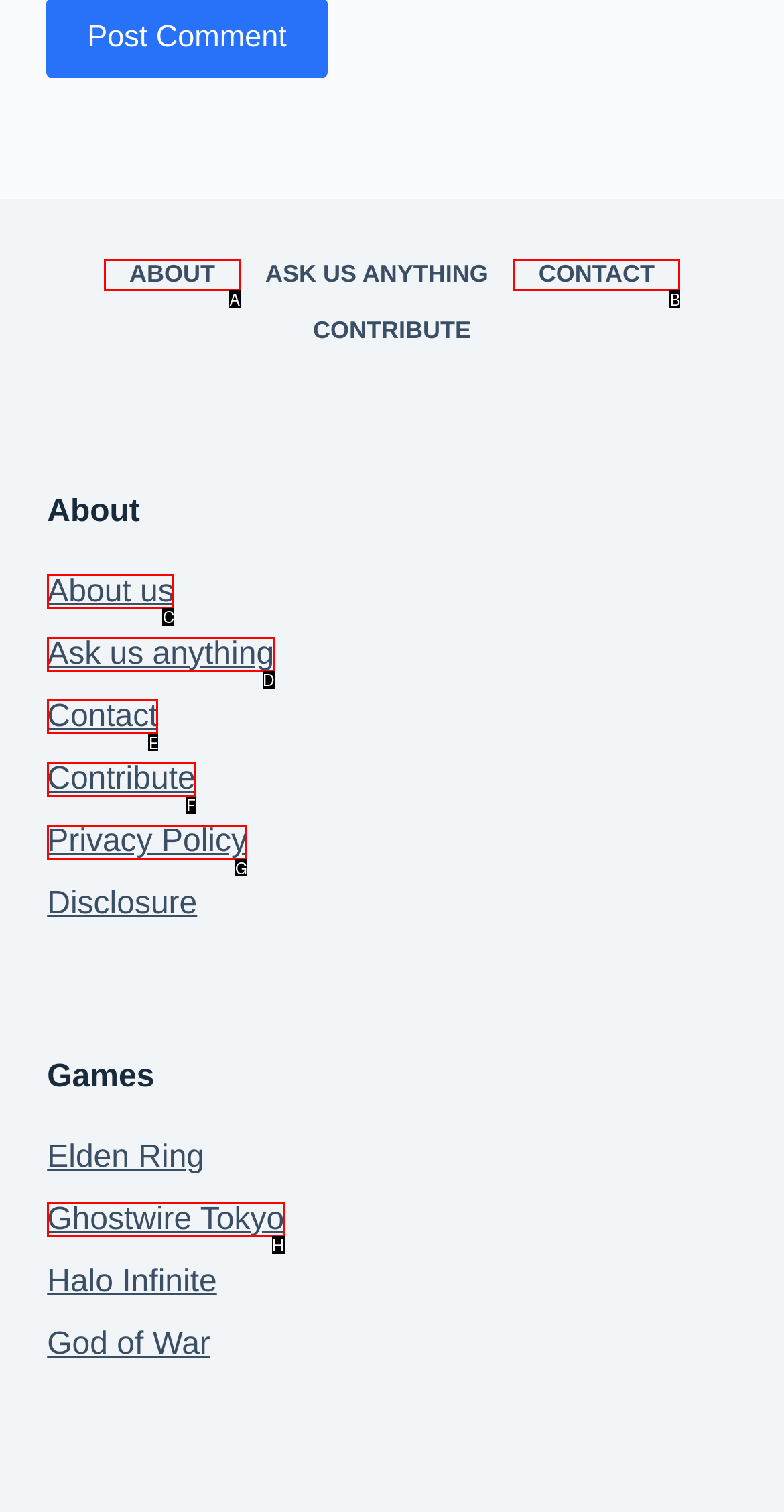Based on the description: KFSSI Wellness45, identify the matching HTML element. Reply with the letter of the correct option directly.

None